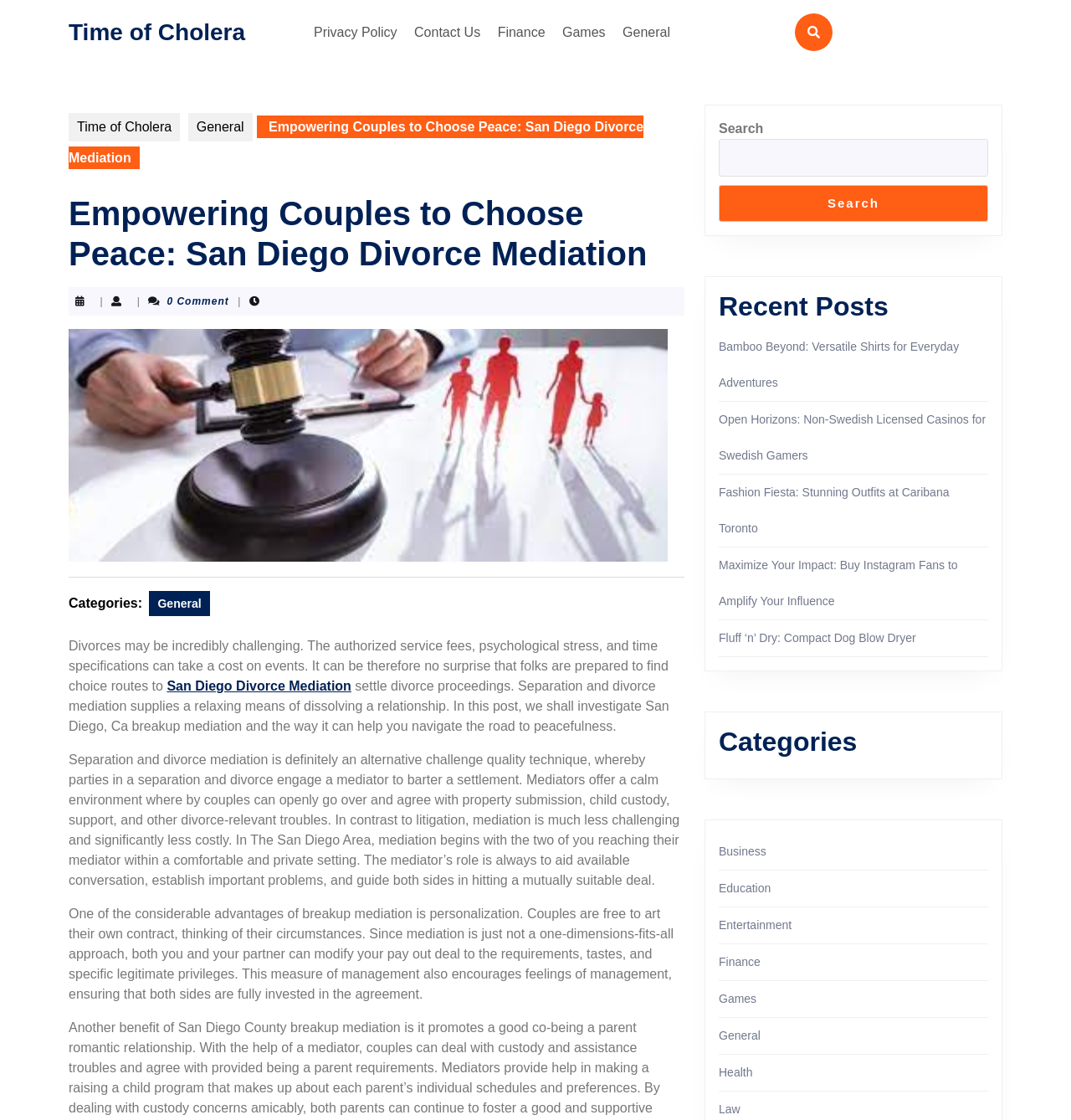Can you provide the bounding box coordinates for the element that should be clicked to implement the instruction: "Visit the Health & Grooming section"?

None